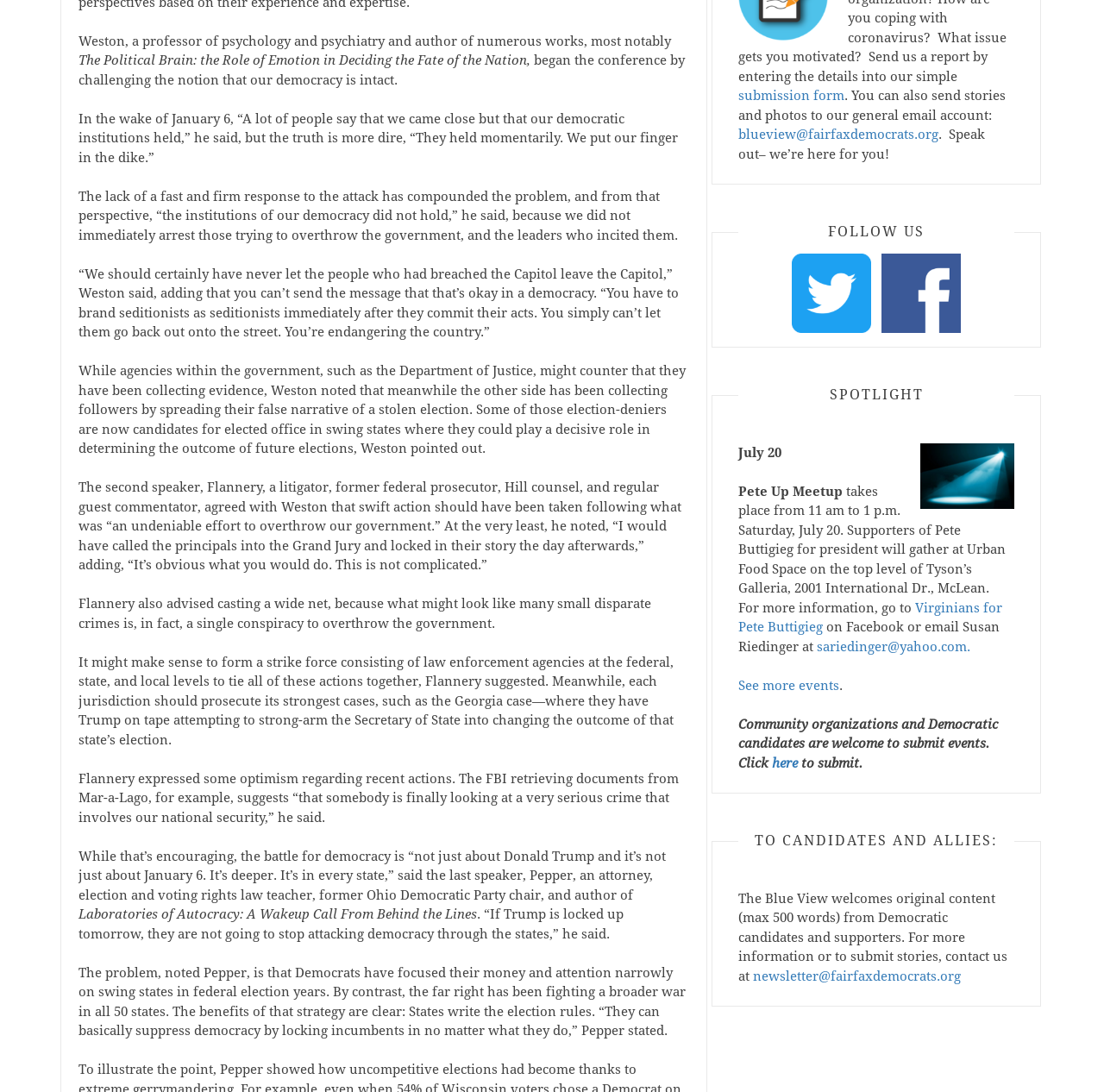Given the description: "See more events", determine the bounding box coordinates of the UI element. The coordinates should be formatted as four float numbers between 0 and 1, [left, top, right, bottom].

[0.669, 0.62, 0.76, 0.635]